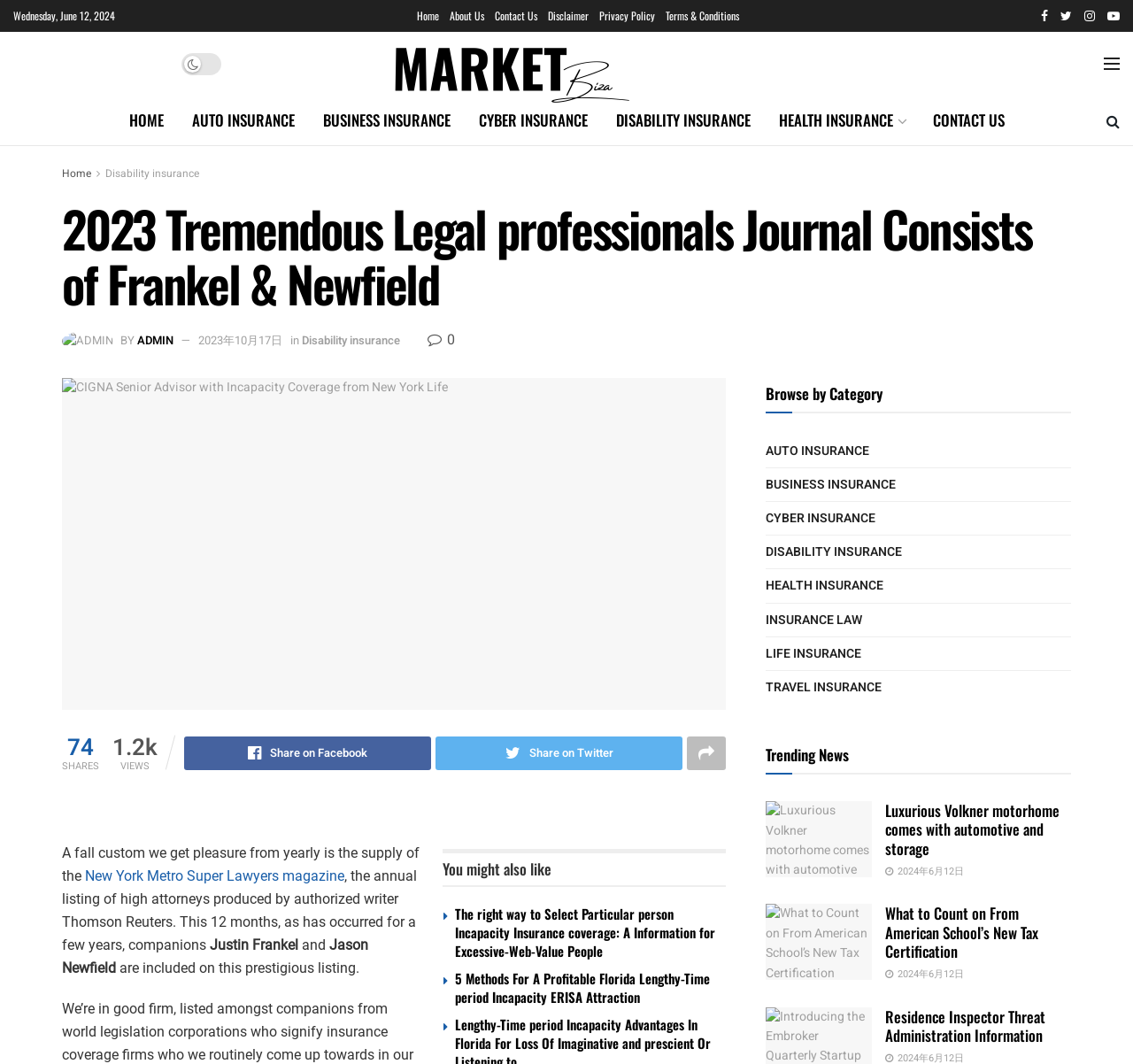How many shares are mentioned in the article?
Based on the visual information, provide a detailed and comprehensive answer.

I found the number of shares by looking at the StaticText element with the text '74' and bounding box coordinates [0.059, 0.687, 0.083, 0.719]. This element is located near the text 'SHARES' and is likely referring to the number of shares.